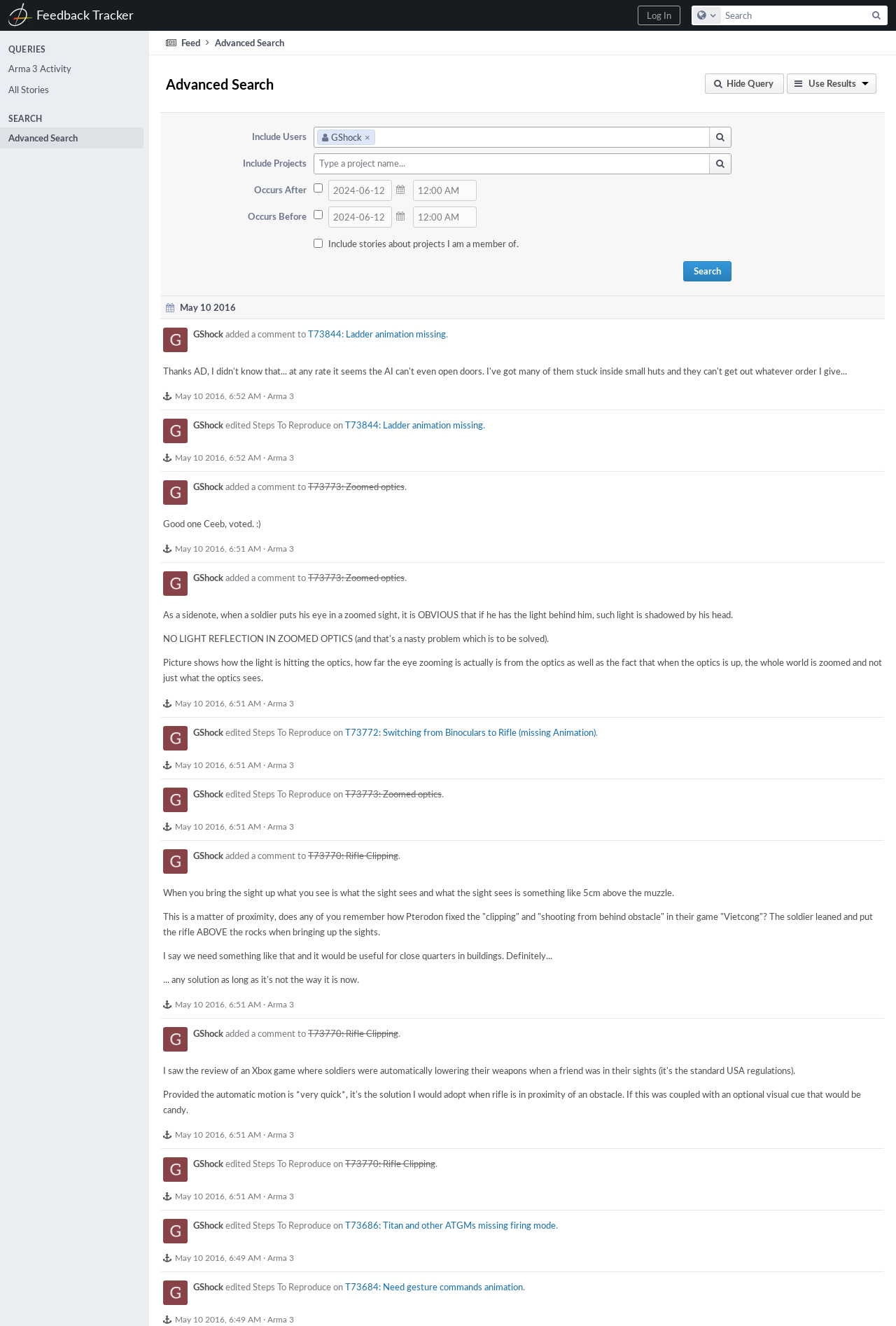Determine the bounding box coordinates for the area that needs to be clicked to fulfill this task: "Search for a query". The coordinates must be given as four float numbers between 0 and 1, i.e., [left, top, right, bottom].

[0.967, 0.005, 0.989, 0.017]